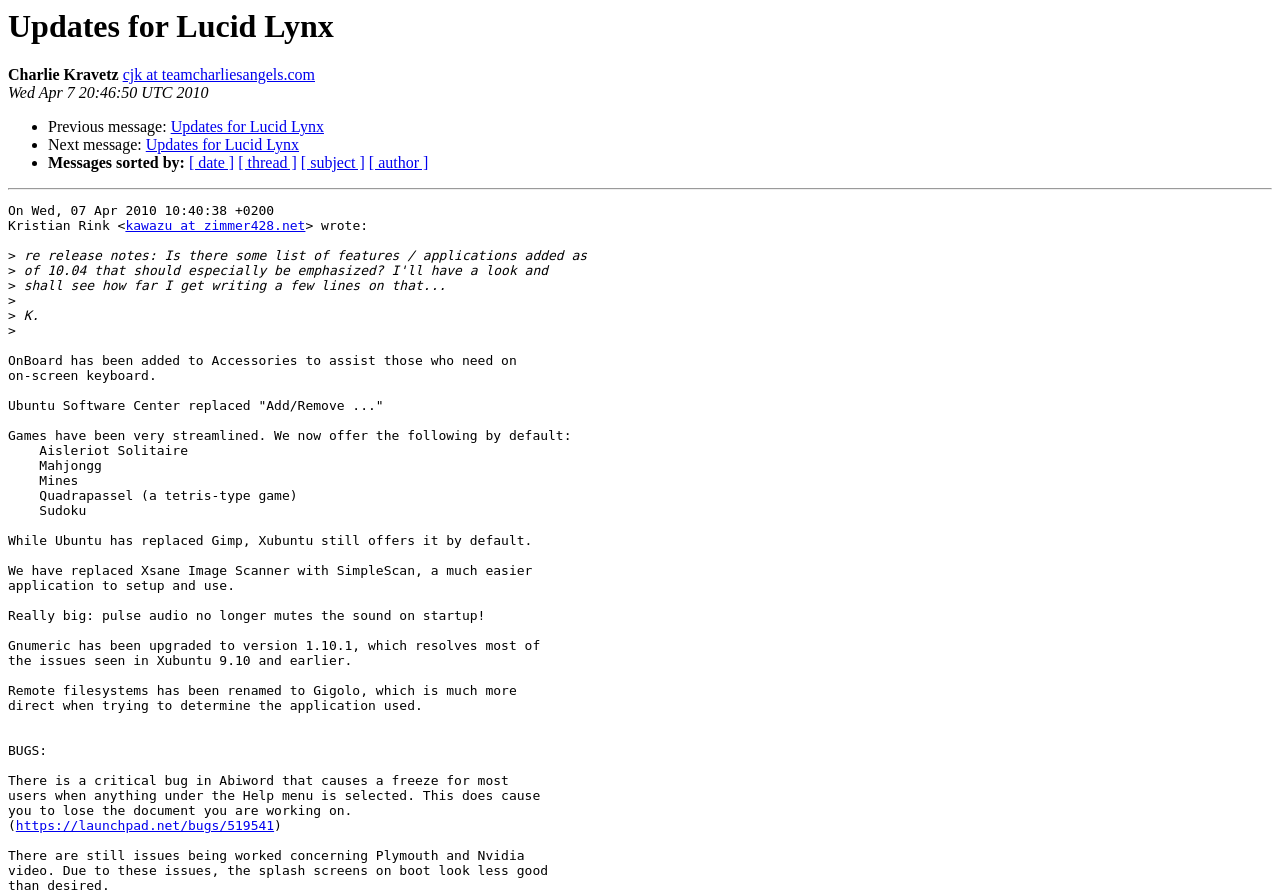Determine the bounding box coordinates of the clickable element to complete this instruction: "Go to previous message". Provide the coordinates in the format of four float numbers between 0 and 1, [left, top, right, bottom].

[0.133, 0.132, 0.253, 0.151]